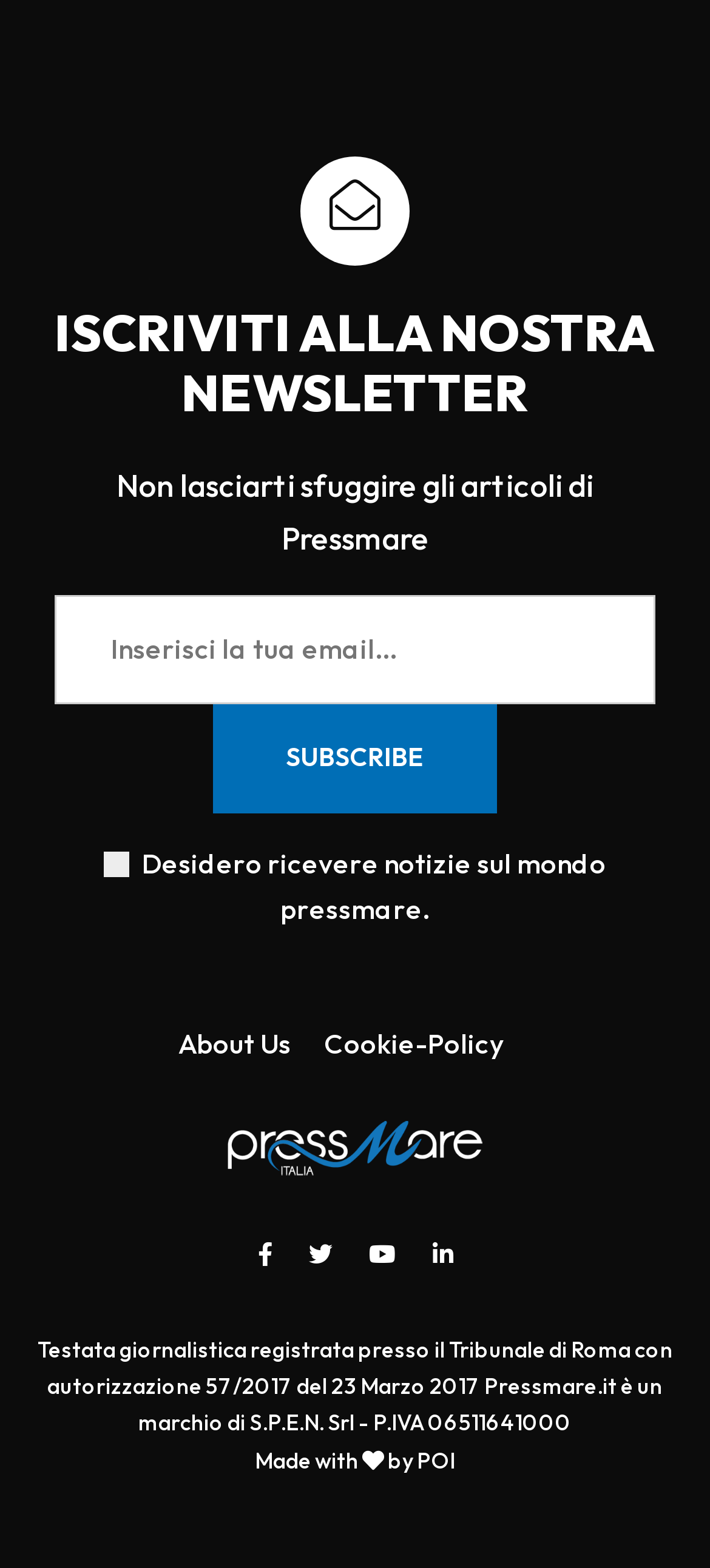Locate the bounding box of the UI element described in the following text: "About Us".

[0.251, 0.654, 0.41, 0.676]